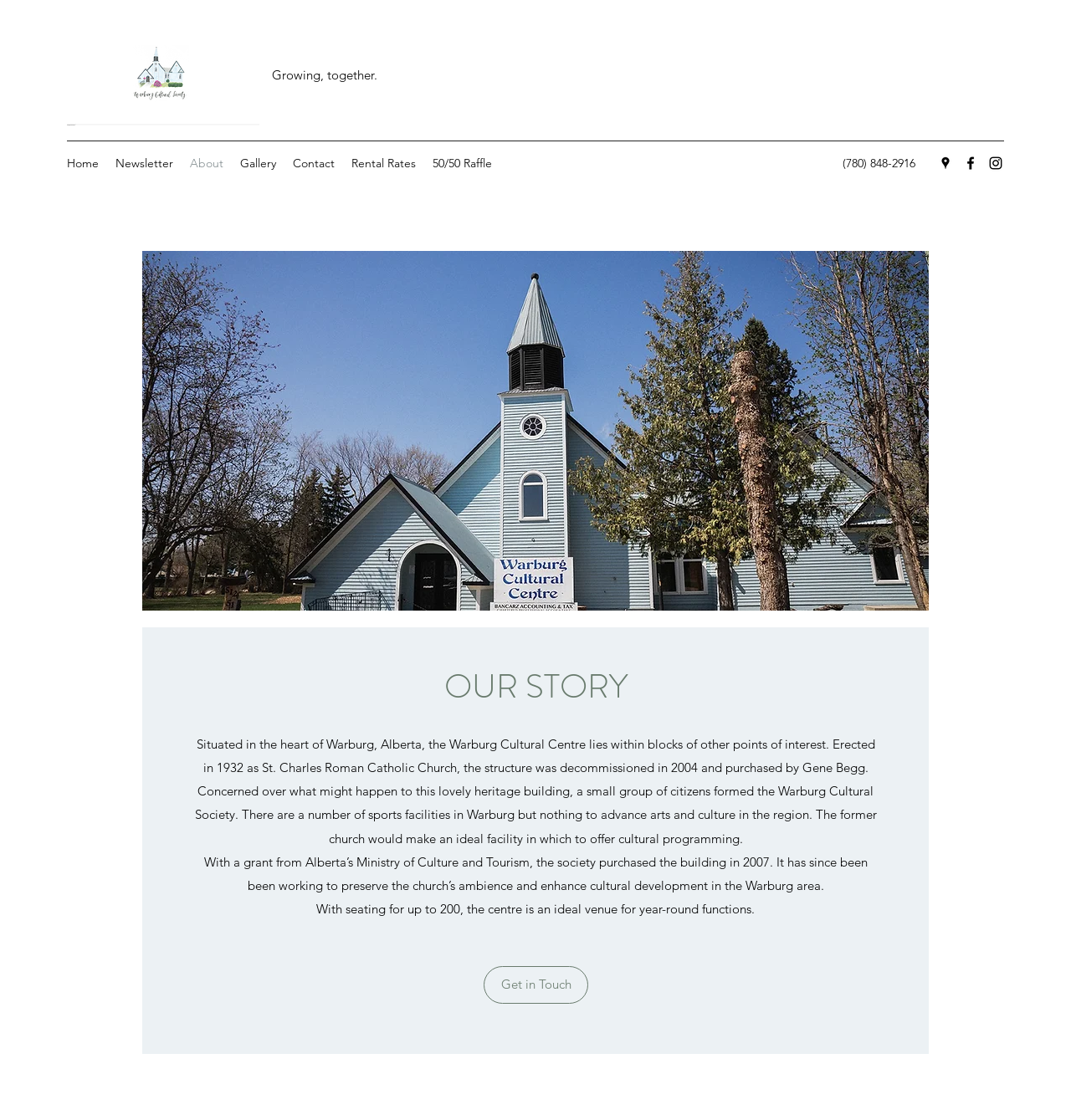Generate a comprehensive description of the webpage content.

The webpage is about the Warburg Cultural Society, with a prominent image of a building at the top, taking up most of the width of the page. Below the image, there is a heading "OUR STORY" followed by three paragraphs of text that describe the history and purpose of the Warburg Cultural Society. The text explains that the society was formed to preserve a heritage building, a former church, and to promote arts and culture in the Warburg area.

At the top left of the page, there is a navigation menu with links to different sections of the website, including "Home", "Newsletter", "About", "Gallery", "Contact", "Rental Rates", and "50/50 Raffle". Next to the navigation menu, there is a logo image with the text "Growing, together." written above it.

On the top right side of the page, there is a phone number "(780) 848-2916" and a social media bar with links to Google Places, Facebook, and Instagram, each represented by an icon.

At the bottom of the page, there is a call-to-action link "Get in Touch" and a region labeled "About: About Us".